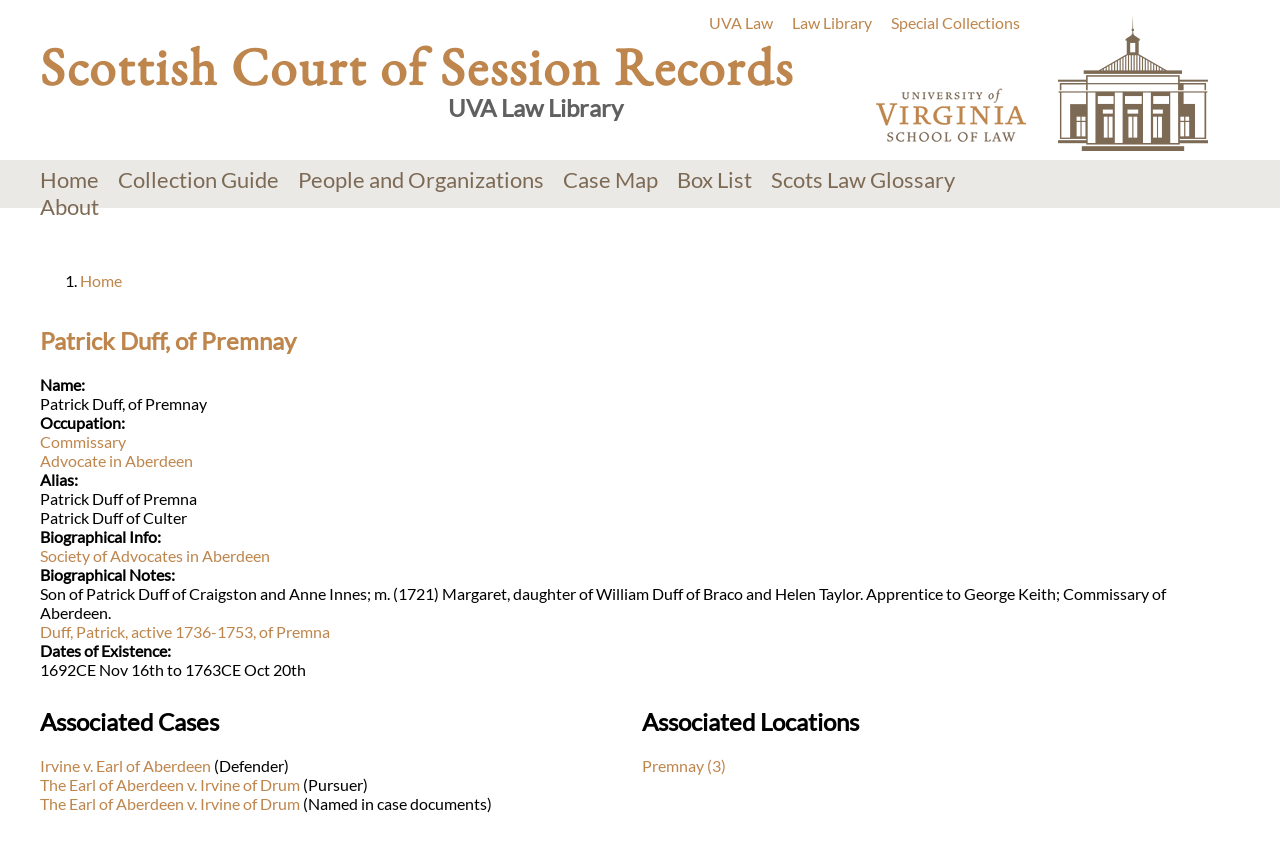Use a single word or phrase to answer the question:
How many associated cases are listed?

3